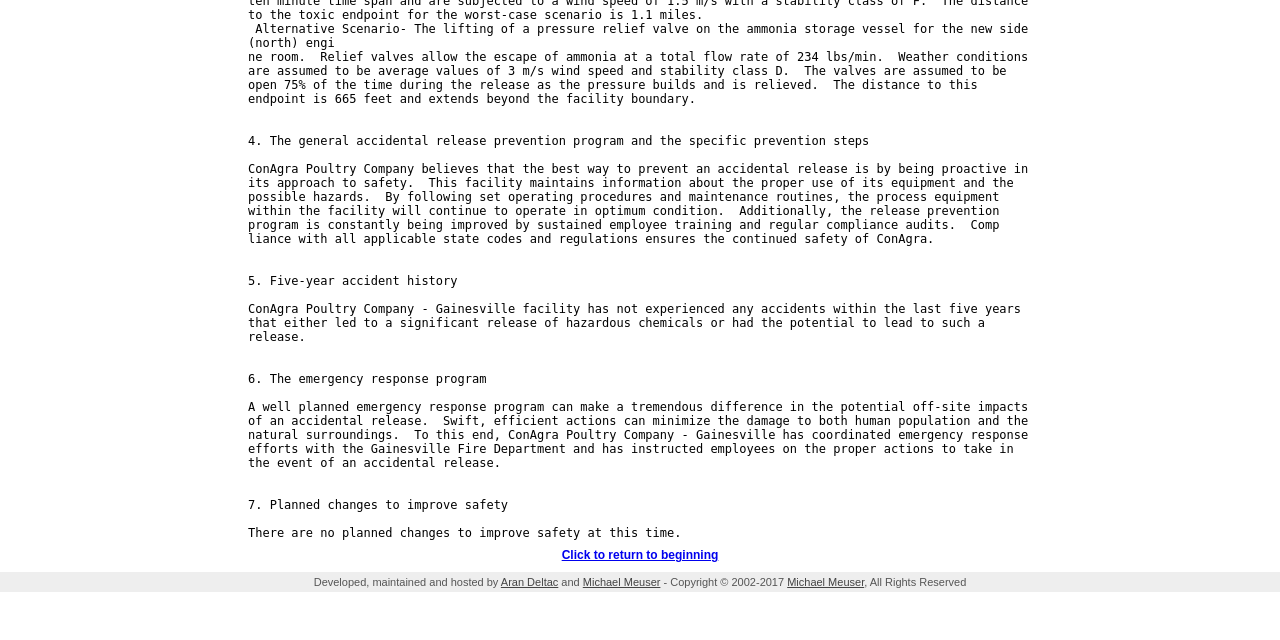Determine the bounding box for the described HTML element: "https://ebex21.co.nz/tank-cleaning-services/". Ensure the coordinates are four float numbers between 0 and 1 in the format [left, top, right, bottom].

None